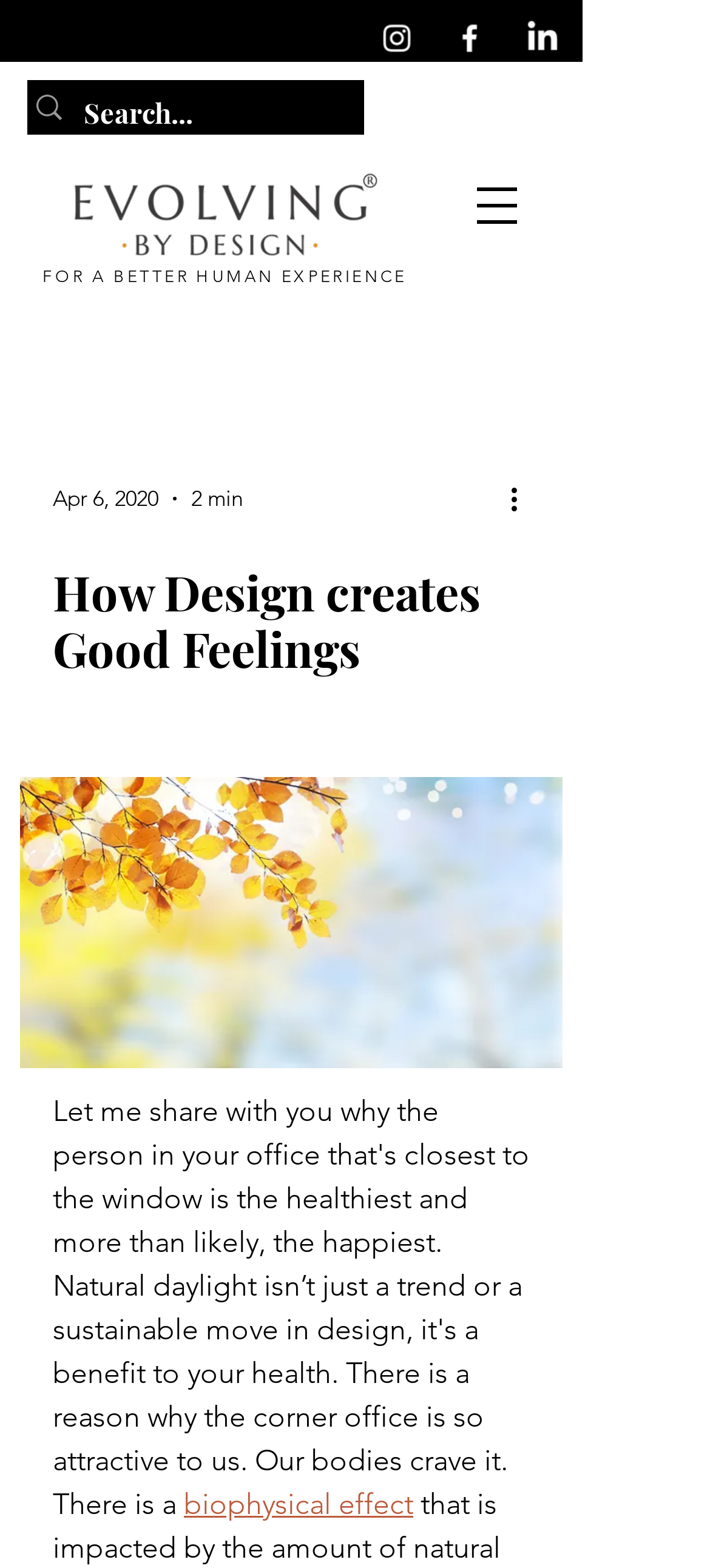Extract the heading text from the webpage.

How Design creates Good Feelings